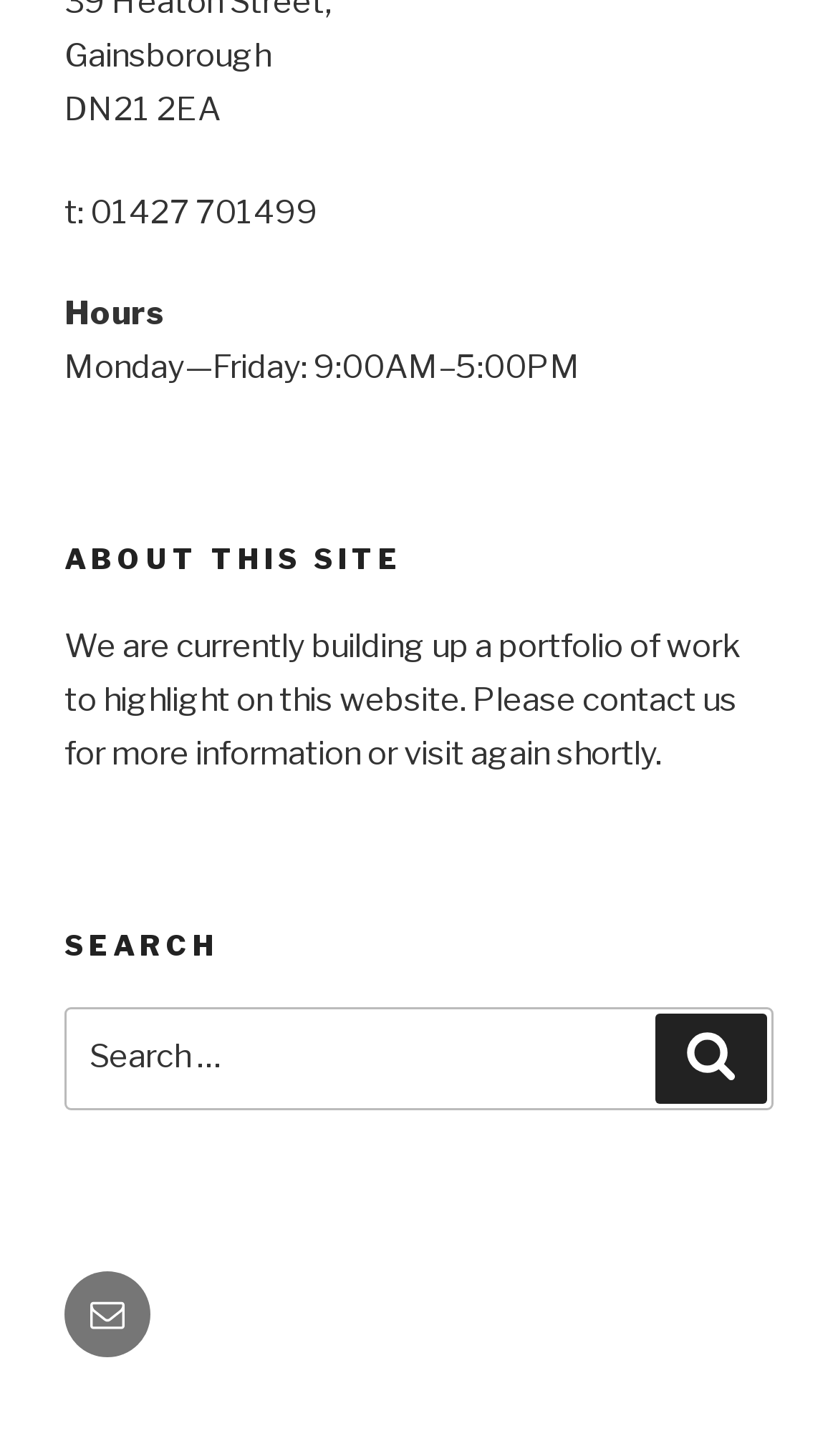Identify the bounding box coordinates for the UI element described as: "925 Mena". The coordinates should be provided as four floats between 0 and 1: [left, top, right, bottom].

None